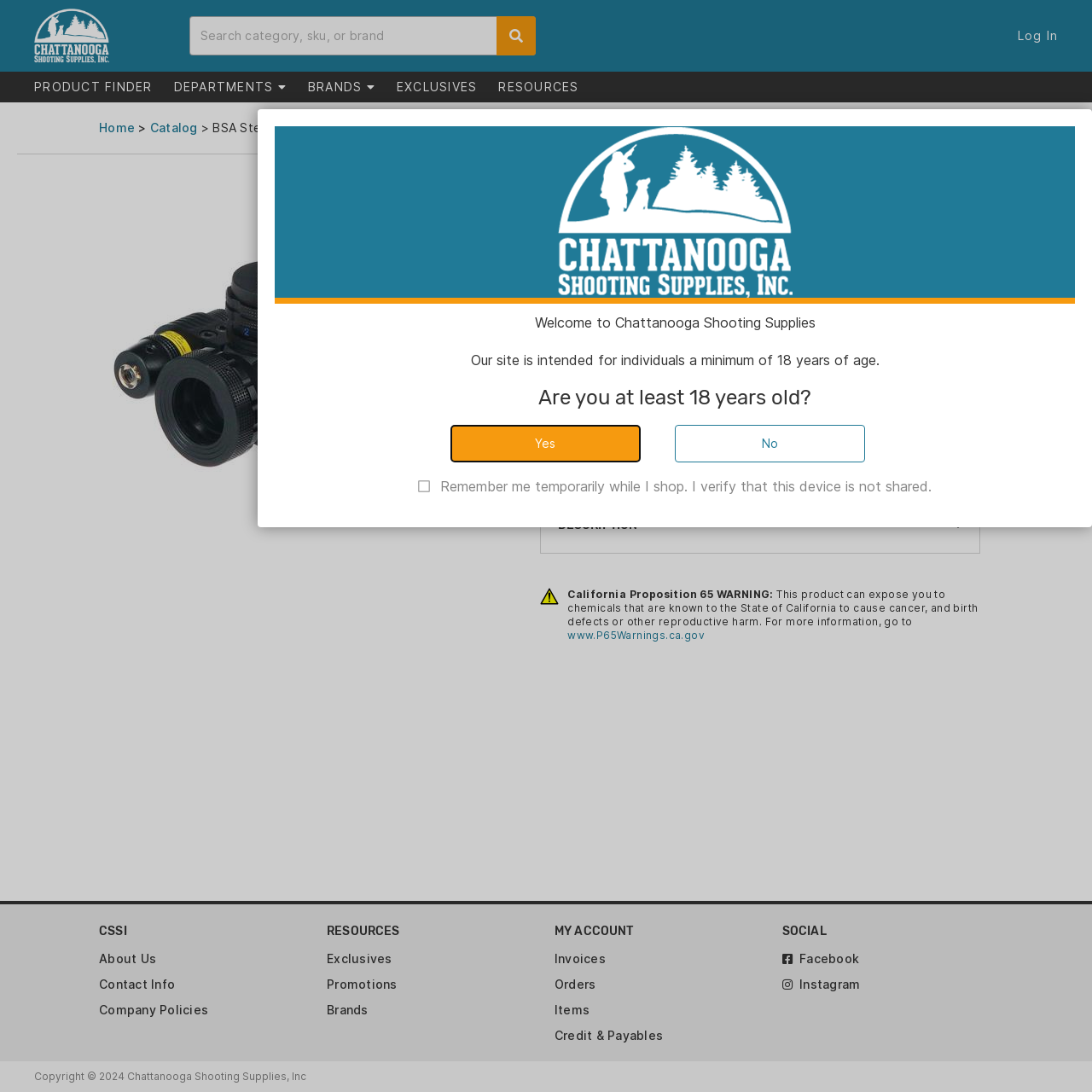What is the brand of the product?
Using the image, respond with a single word or phrase.

BSA